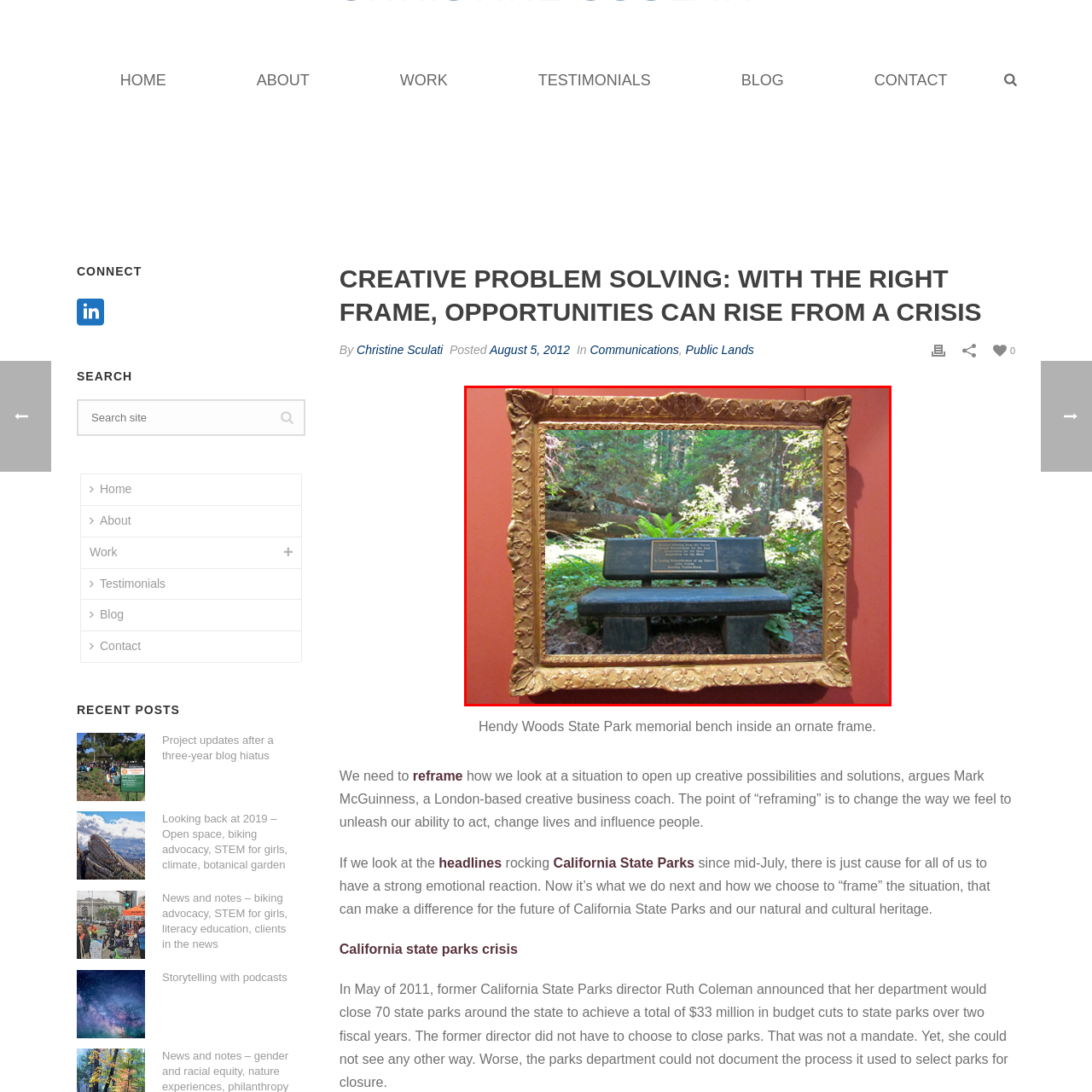Look at the area within the red bounding box, provide a one-word or phrase response to the following question: What is the purpose of the plaque on the bench?

To honor its purpose